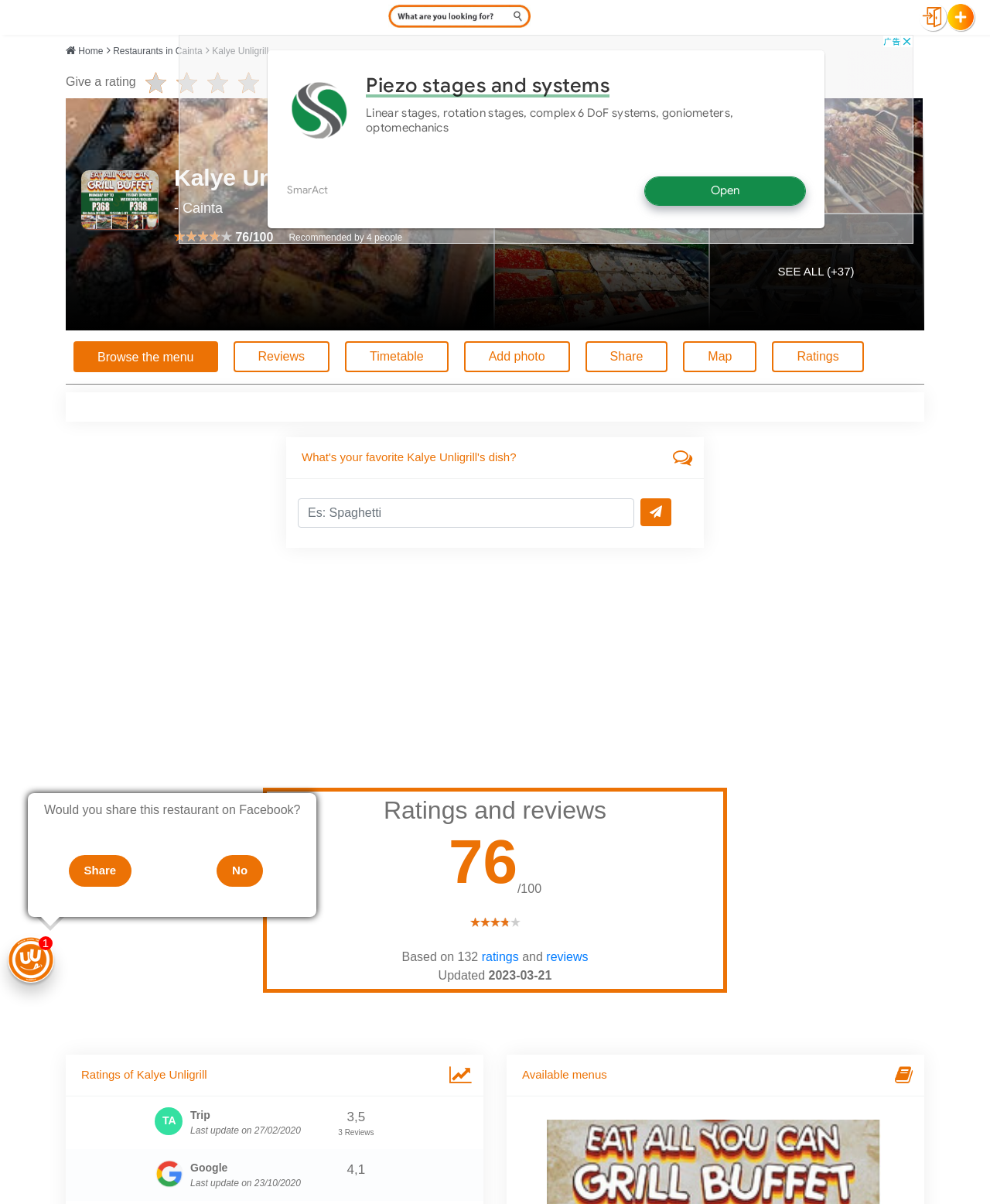Determine the bounding box coordinates for the UI element described. Format the coordinates as (top-left x, top-left y, bottom-right x, bottom-right y) and ensure all values are between 0 and 1. Element description: Ratings

[0.78, 0.283, 0.872, 0.309]